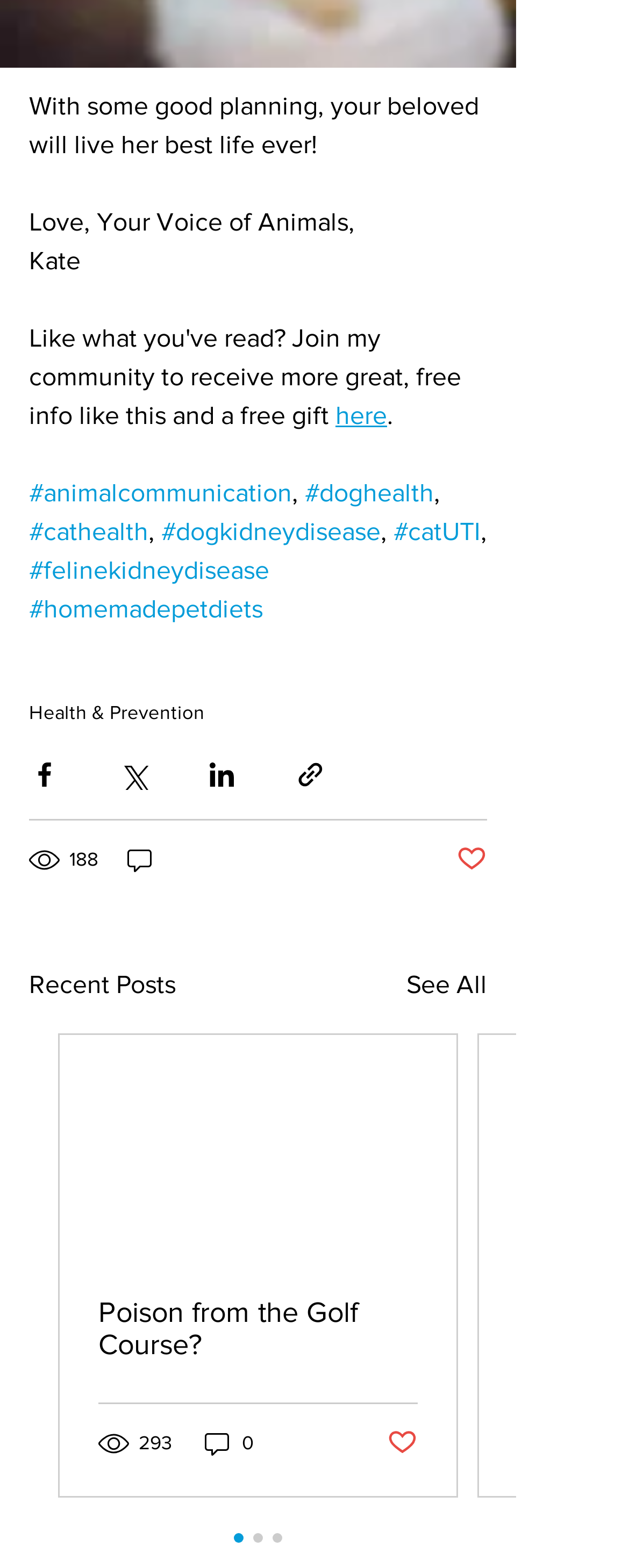Please specify the bounding box coordinates for the clickable region that will help you carry out the instruction: "Click on 'here'".

[0.533, 0.256, 0.615, 0.273]